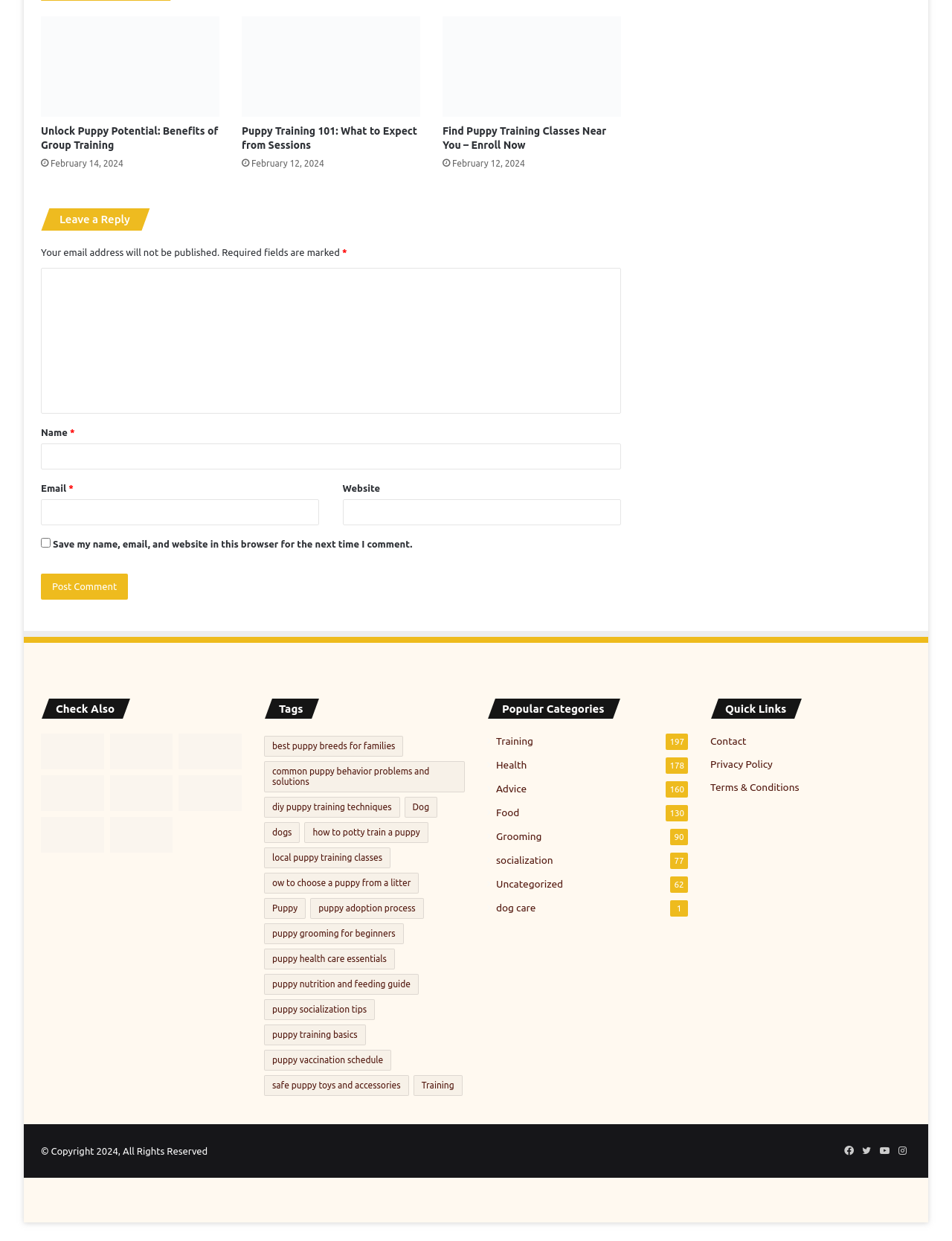Please specify the coordinates of the bounding box for the element that should be clicked to carry out this instruction: "Post a comment". The coordinates must be four float numbers between 0 and 1, formatted as [left, top, right, bottom].

[0.043, 0.462, 0.135, 0.483]